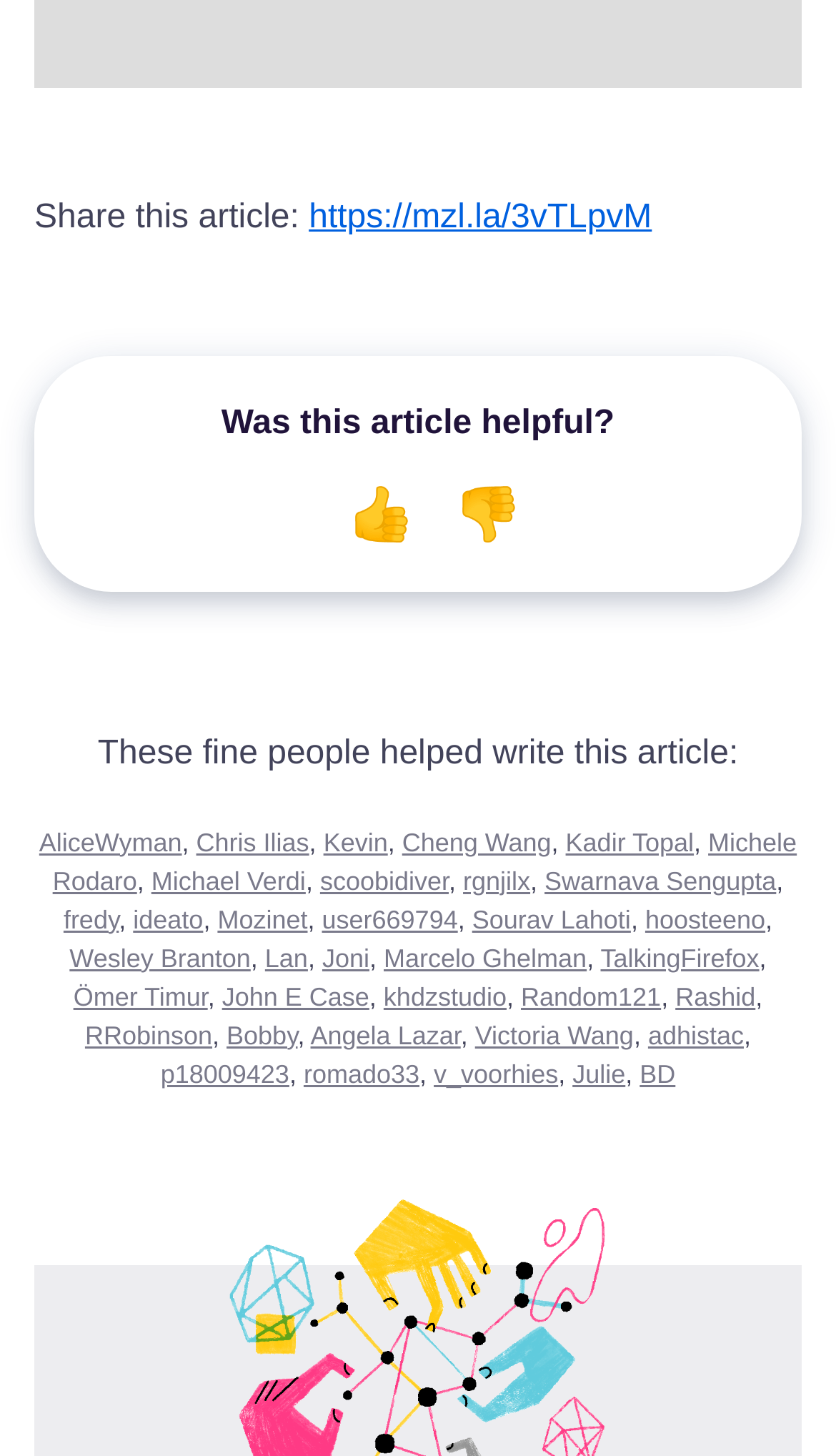Based on the provided description, "Kevin", find the bounding box of the corresponding UI element in the screenshot.

[0.387, 0.568, 0.464, 0.589]